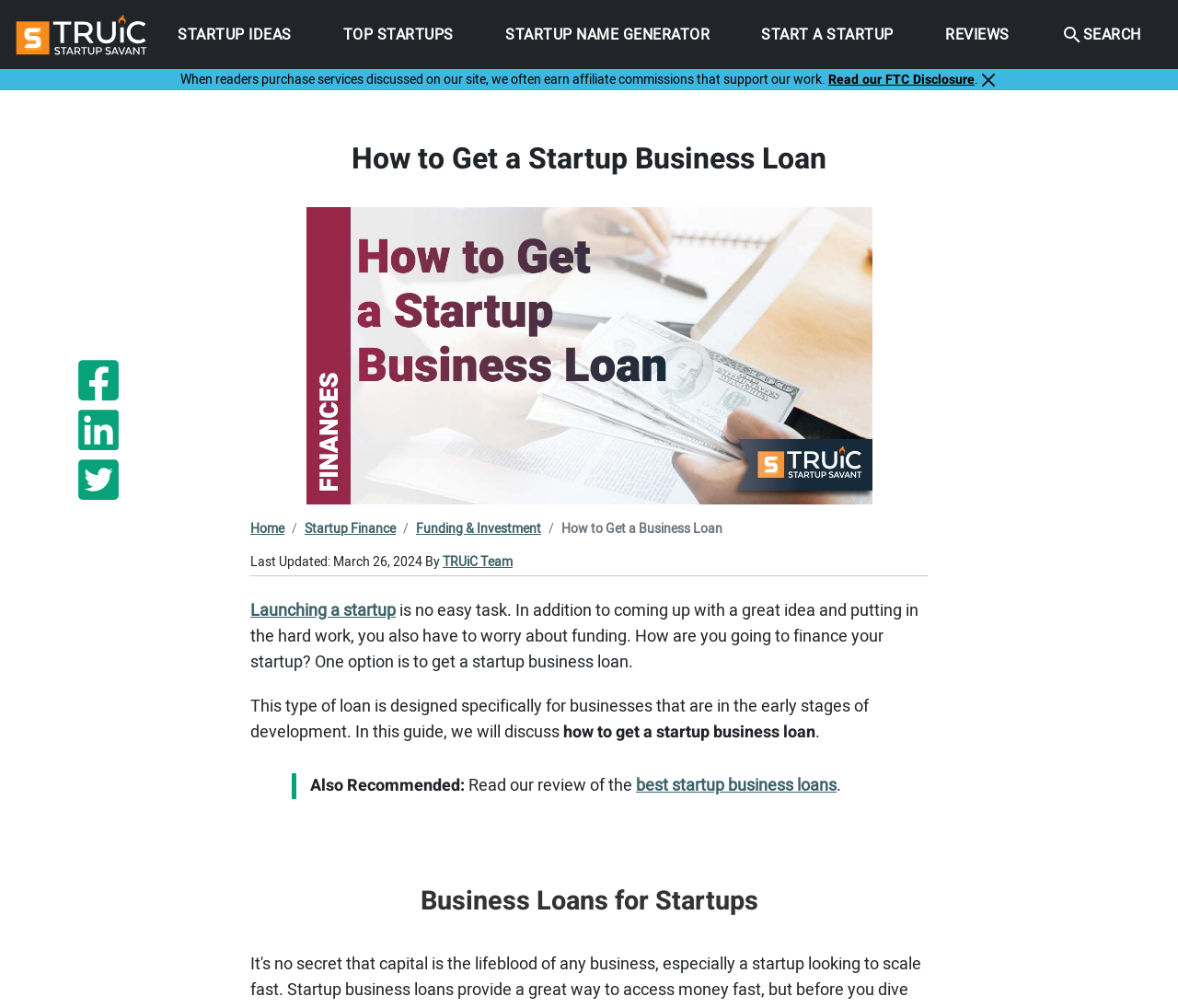When was this content last updated?
Based on the image, give a one-word or short phrase answer.

March 26, 2024